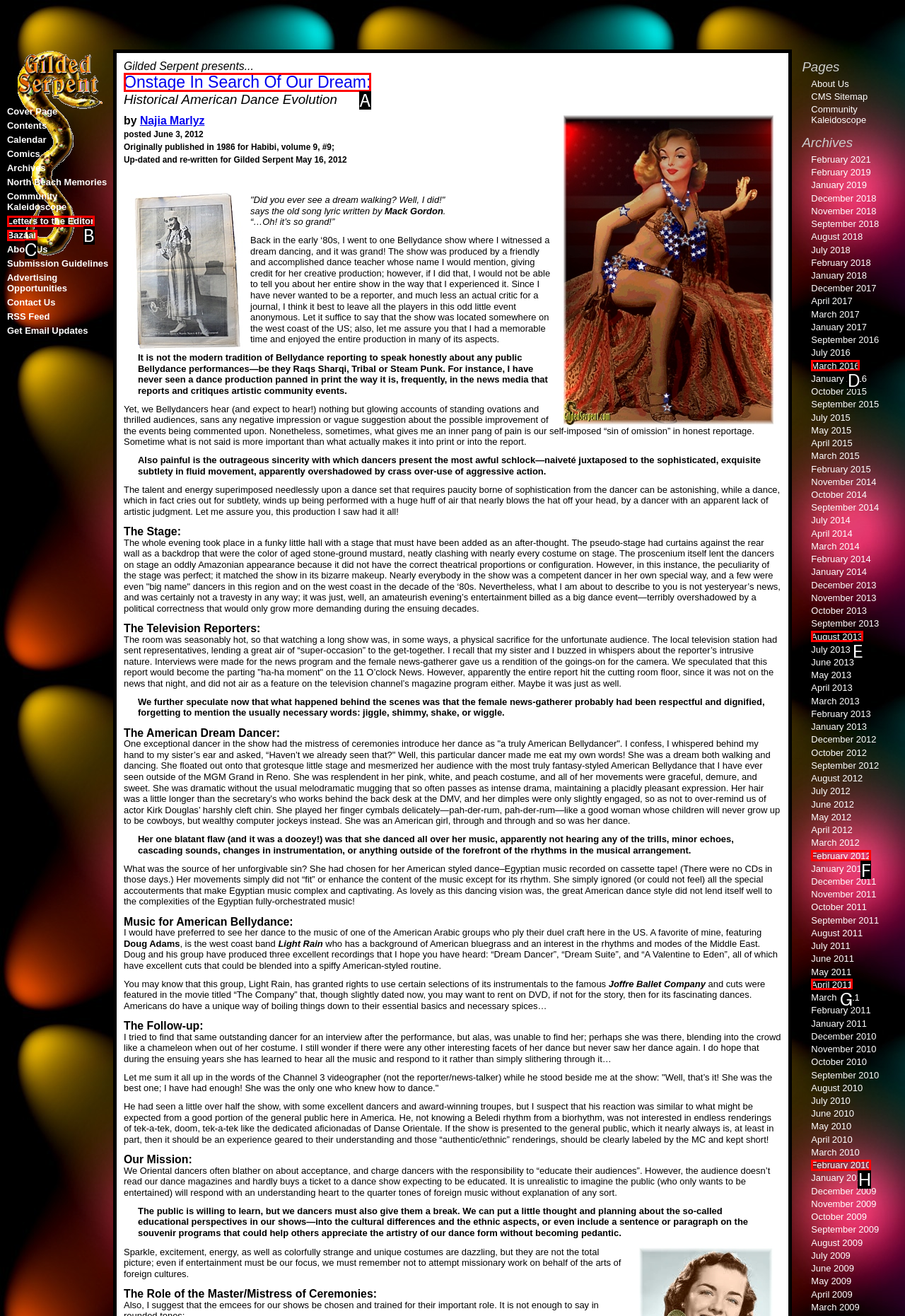Choose the HTML element that aligns with the description: Letters to the Editor. Indicate your choice by stating the letter.

B